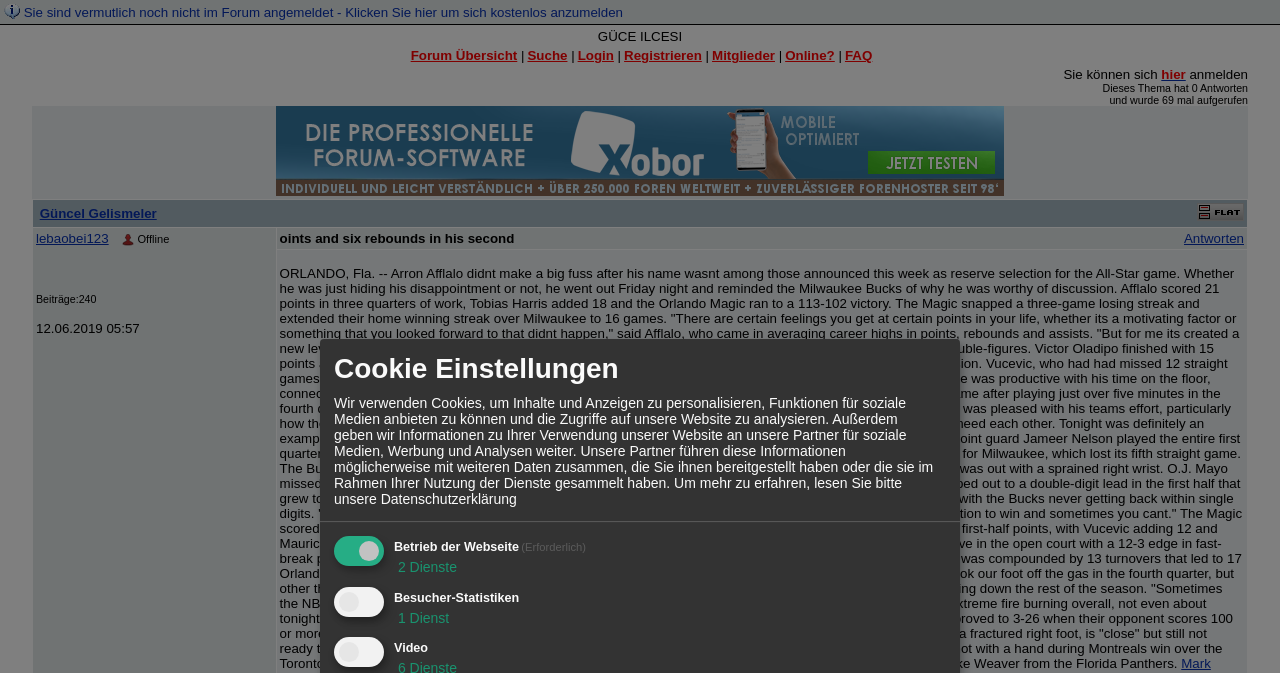Find the bounding box coordinates for the element that must be clicked to complete the instruction: "Click on the 'Güncel Gelismeler' link". The coordinates should be four float numbers between 0 and 1, indicated as [left, top, right, bottom].

[0.031, 0.306, 0.122, 0.328]